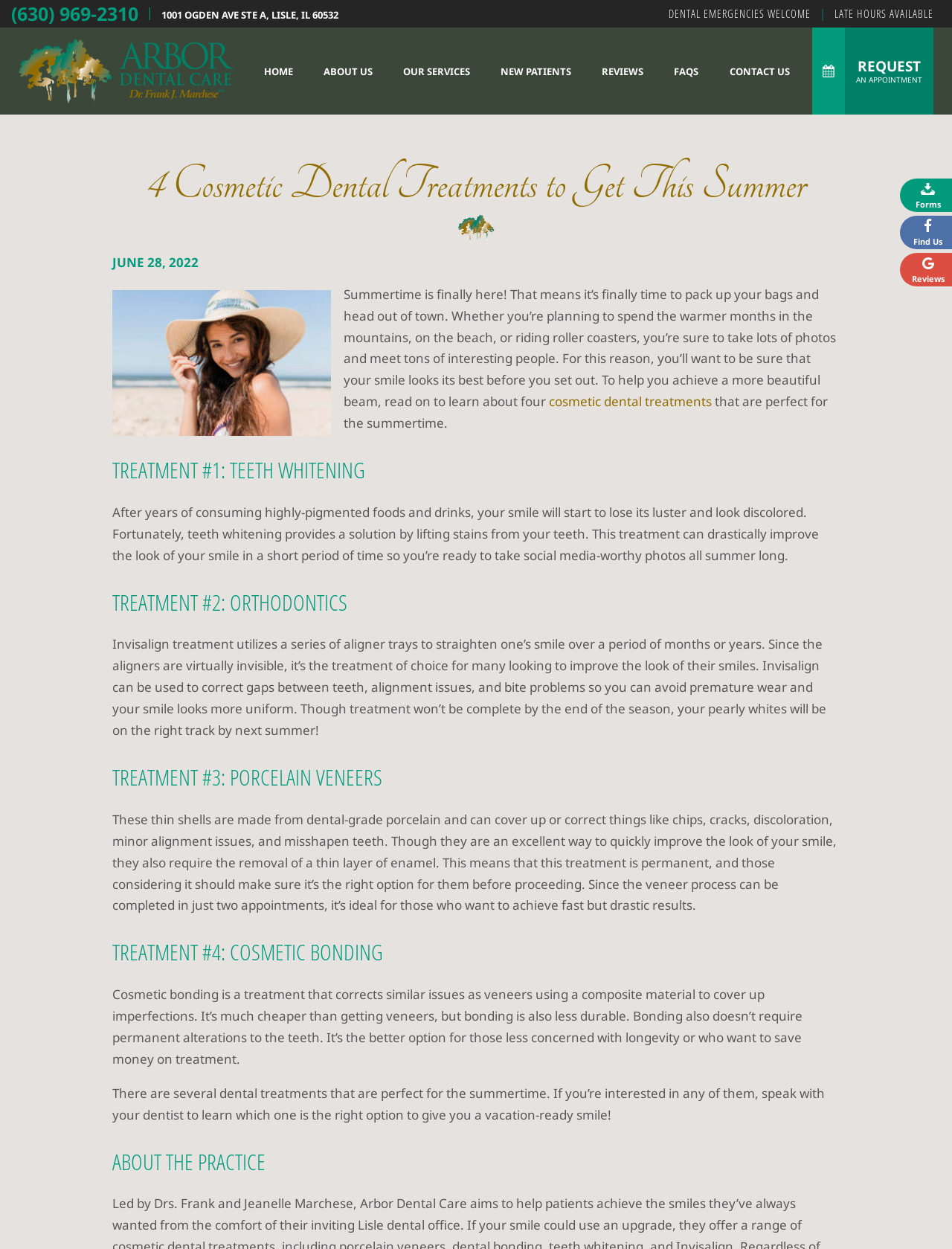Please identify the bounding box coordinates of the element's region that should be clicked to execute the following instruction: "Click the 'Reviews' link". The bounding box coordinates must be four float numbers between 0 and 1, i.e., [left, top, right, bottom].

[0.945, 0.203, 1.0, 0.229]